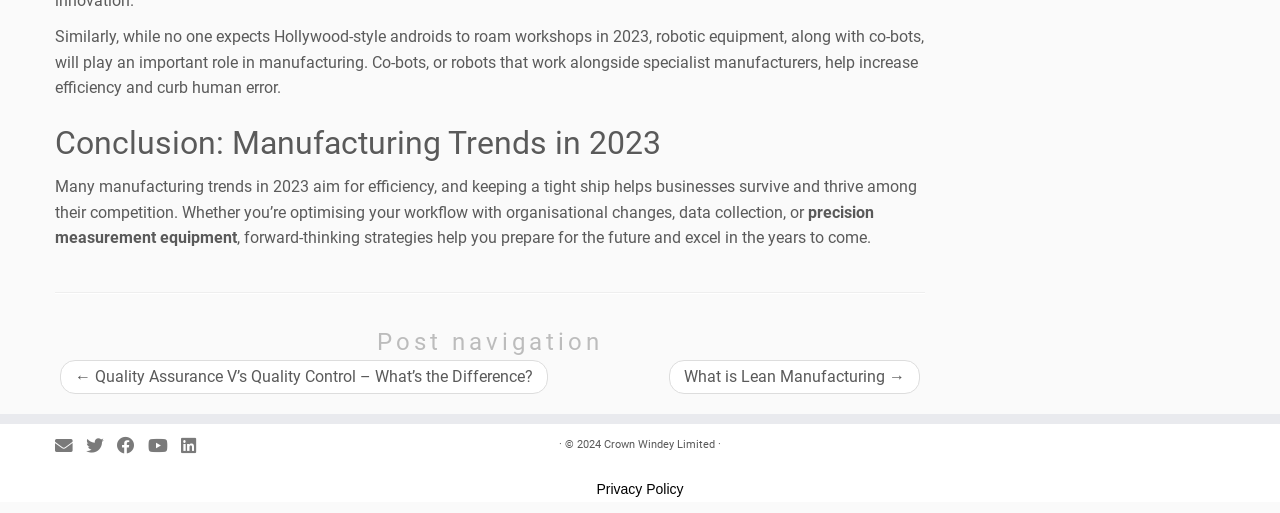Please indicate the bounding box coordinates of the element's region to be clicked to achieve the instruction: "Read the conclusion of manufacturing trends in 2023". Provide the coordinates as four float numbers between 0 and 1, i.e., [left, top, right, bottom].

[0.043, 0.24, 0.516, 0.318]